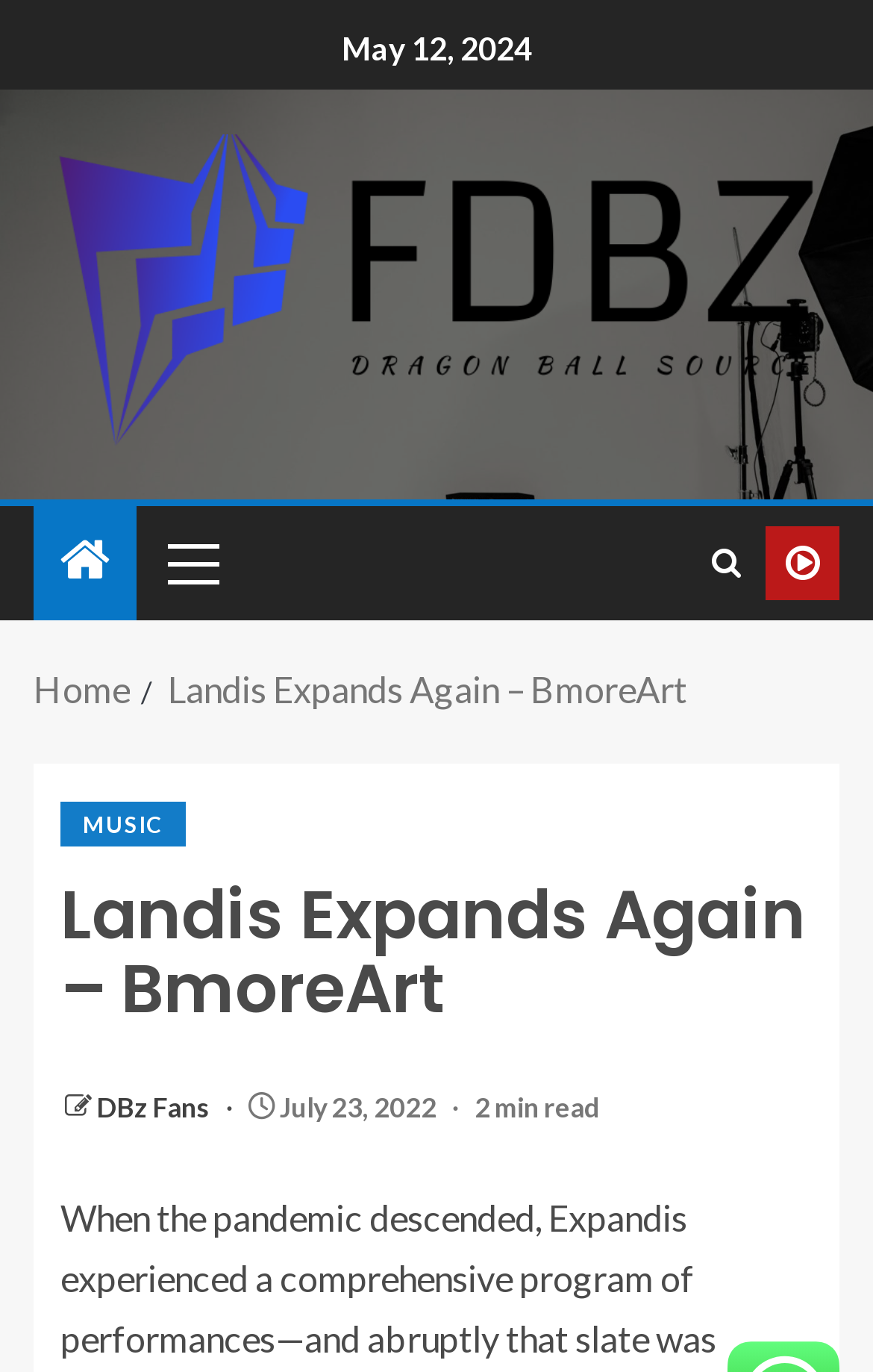Create a detailed narrative describing the layout and content of the webpage.

The webpage appears to be an article page with a focus on music. At the top, there is a date "May 12, 2024" positioned near the center of the page. Below it, there is a prominent link "FDBZ" with an accompanying image, spanning almost the entire width of the page. 

To the right of the date, there is a primary menu with a link, and nearby, there are two more links, one with a font awesome icon and another without any text. 

Below these elements, there is a navigation section labeled "Breadcrumbs" with two links: "Home" and "Landis Expands Again – BmoreArt". 

The main content of the page is an article with a heading "Landis Expands Again – BmoreArt" positioned near the top. Within the article, there are several links, including "MUSIC", "DBz Fans", and others. There is also a static text "July 23, 2022" and another text "2 min read", indicating the publication date and the estimated reading time, respectively.